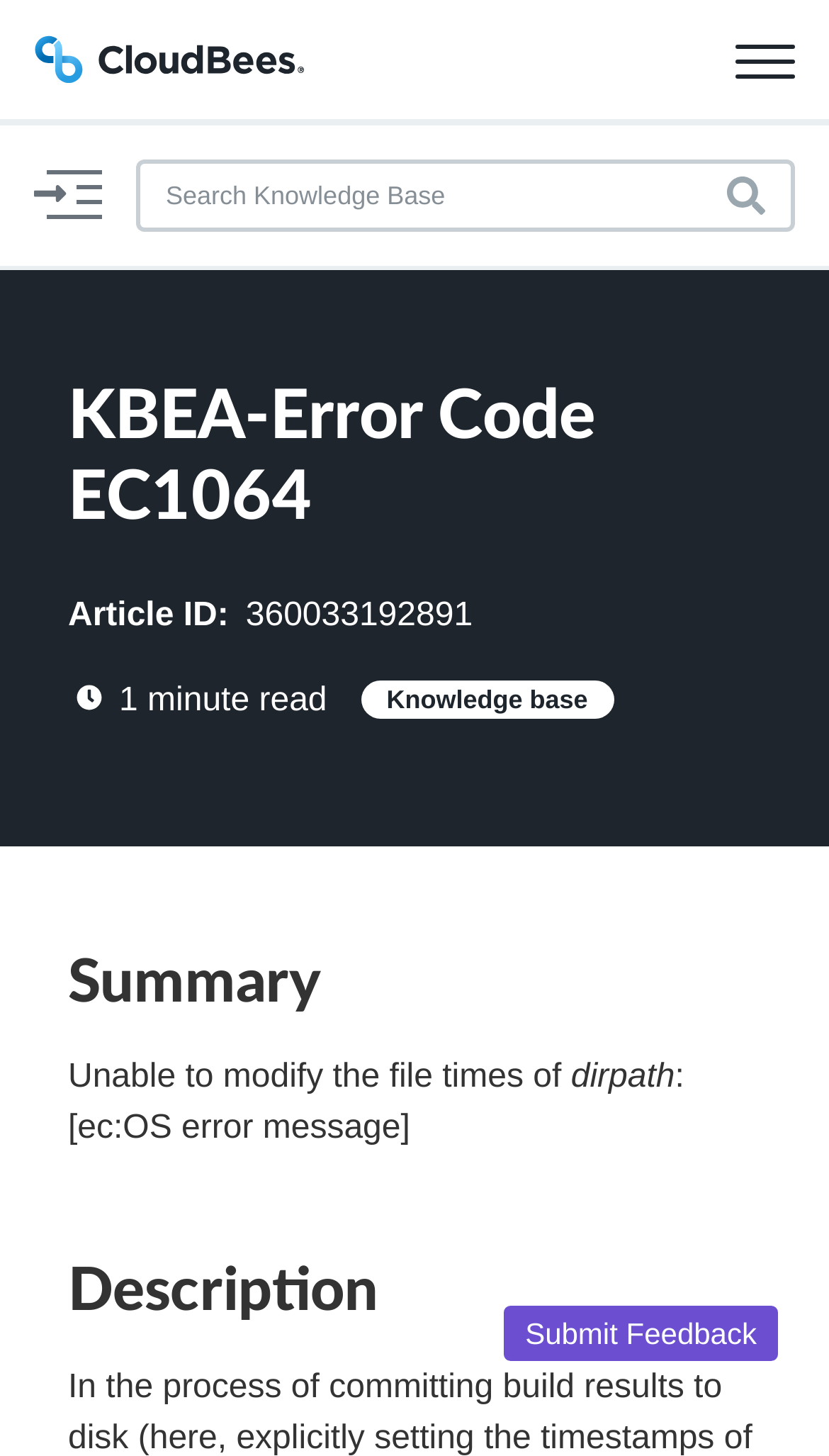Answer the following inquiry with a single word or phrase:
What is the ID of the current article?

360033192891